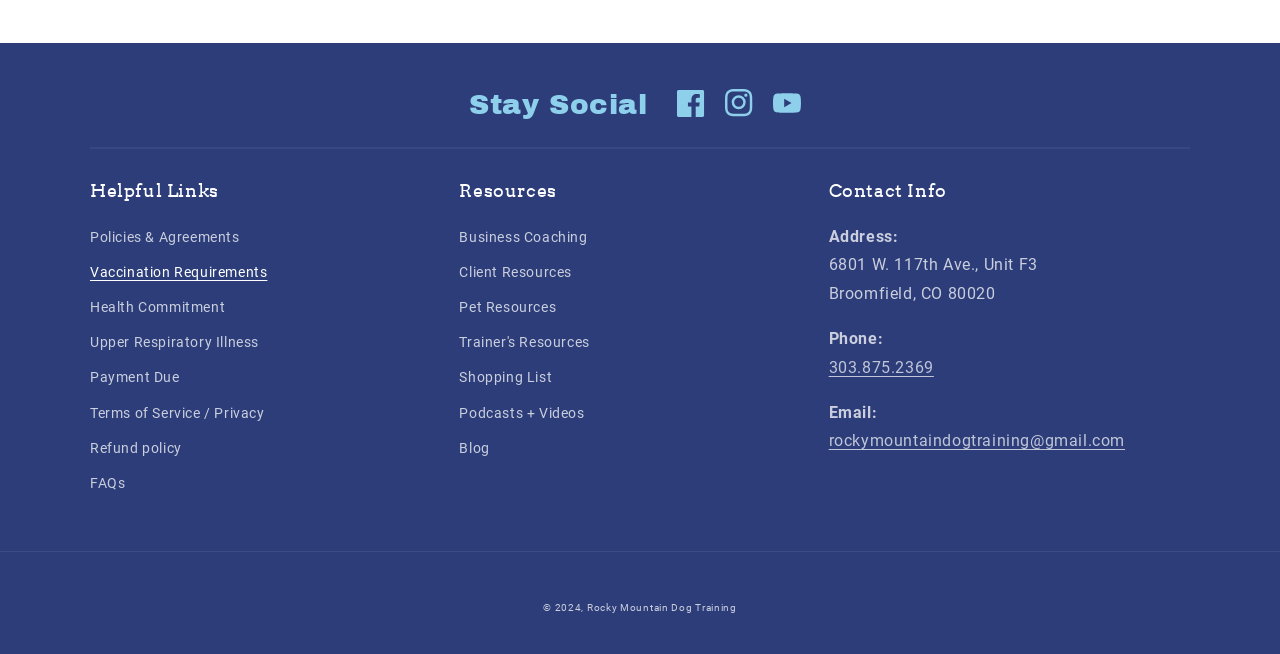What is the phone number of Rocky Mountain Dog Training?
Please use the visual content to give a single word or phrase answer.

303.875.2369